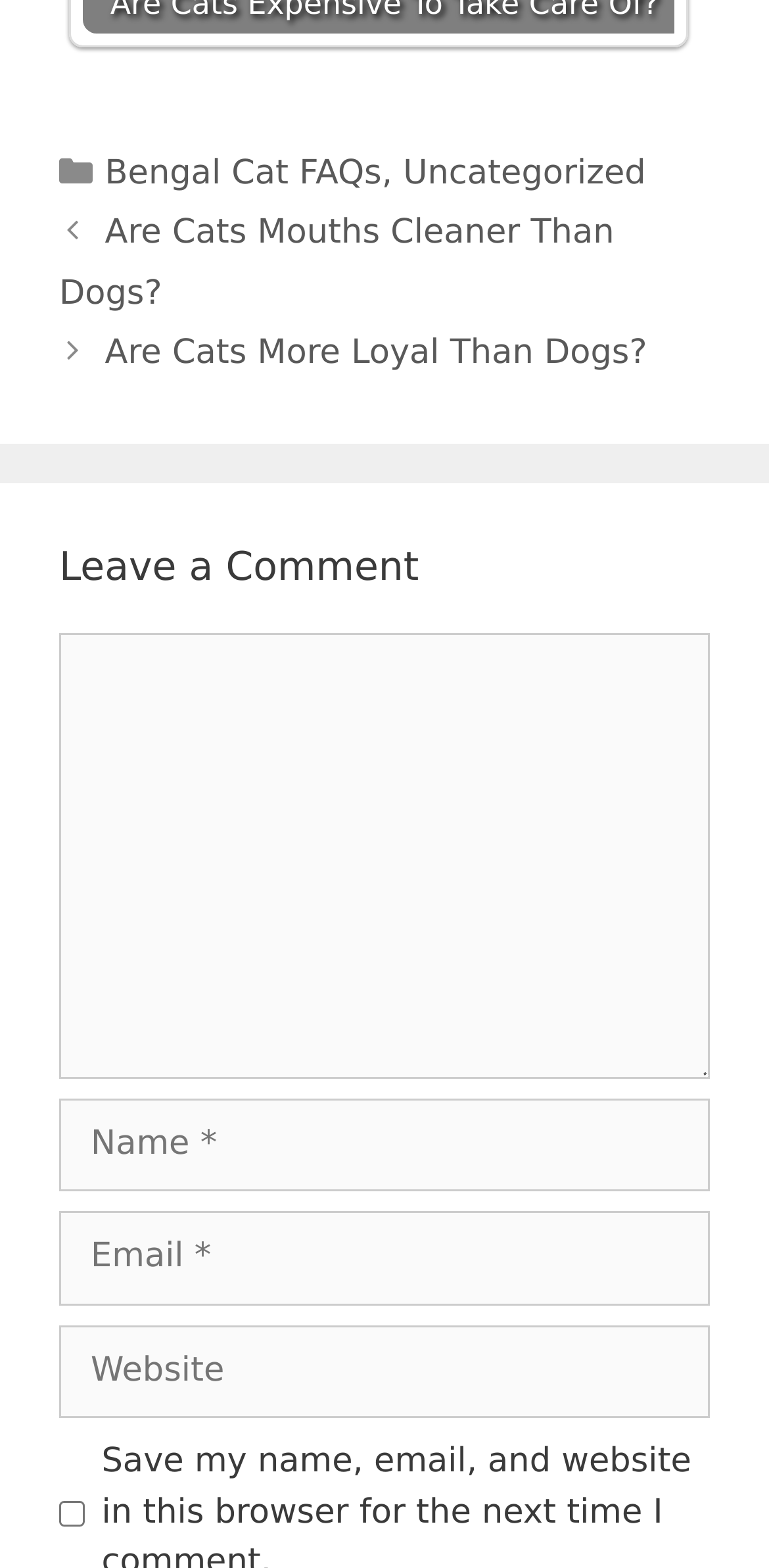Predict the bounding box coordinates of the area that should be clicked to accomplish the following instruction: "Enter a comment". The bounding box coordinates should consist of four float numbers between 0 and 1, i.e., [left, top, right, bottom].

[0.077, 0.404, 0.923, 0.688]